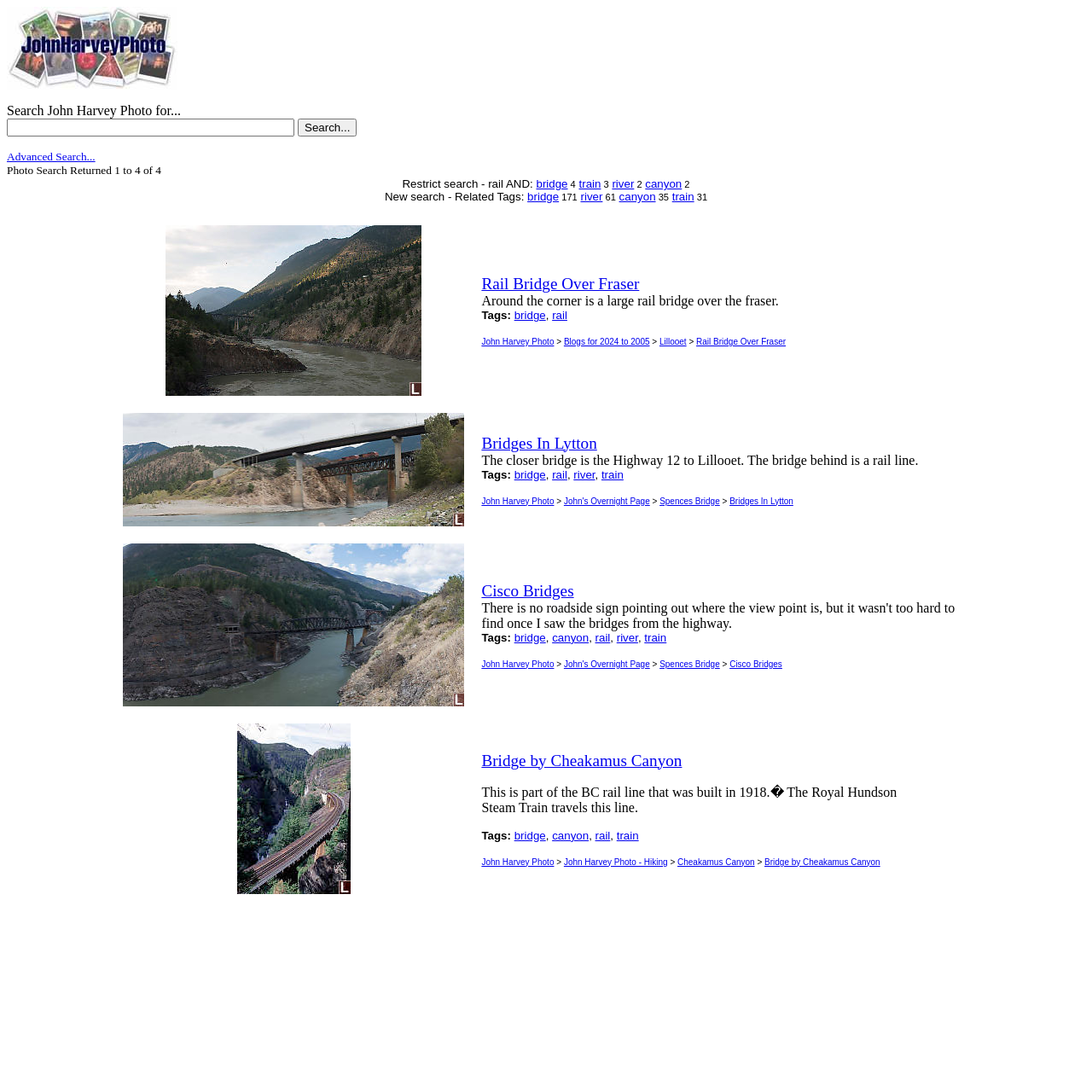Specify the bounding box coordinates of the element's area that should be clicked to execute the given instruction: "Enter search query in the text box". The coordinates should be four float numbers between 0 and 1, i.e., [left, top, right, bottom].

[0.006, 0.109, 0.27, 0.125]